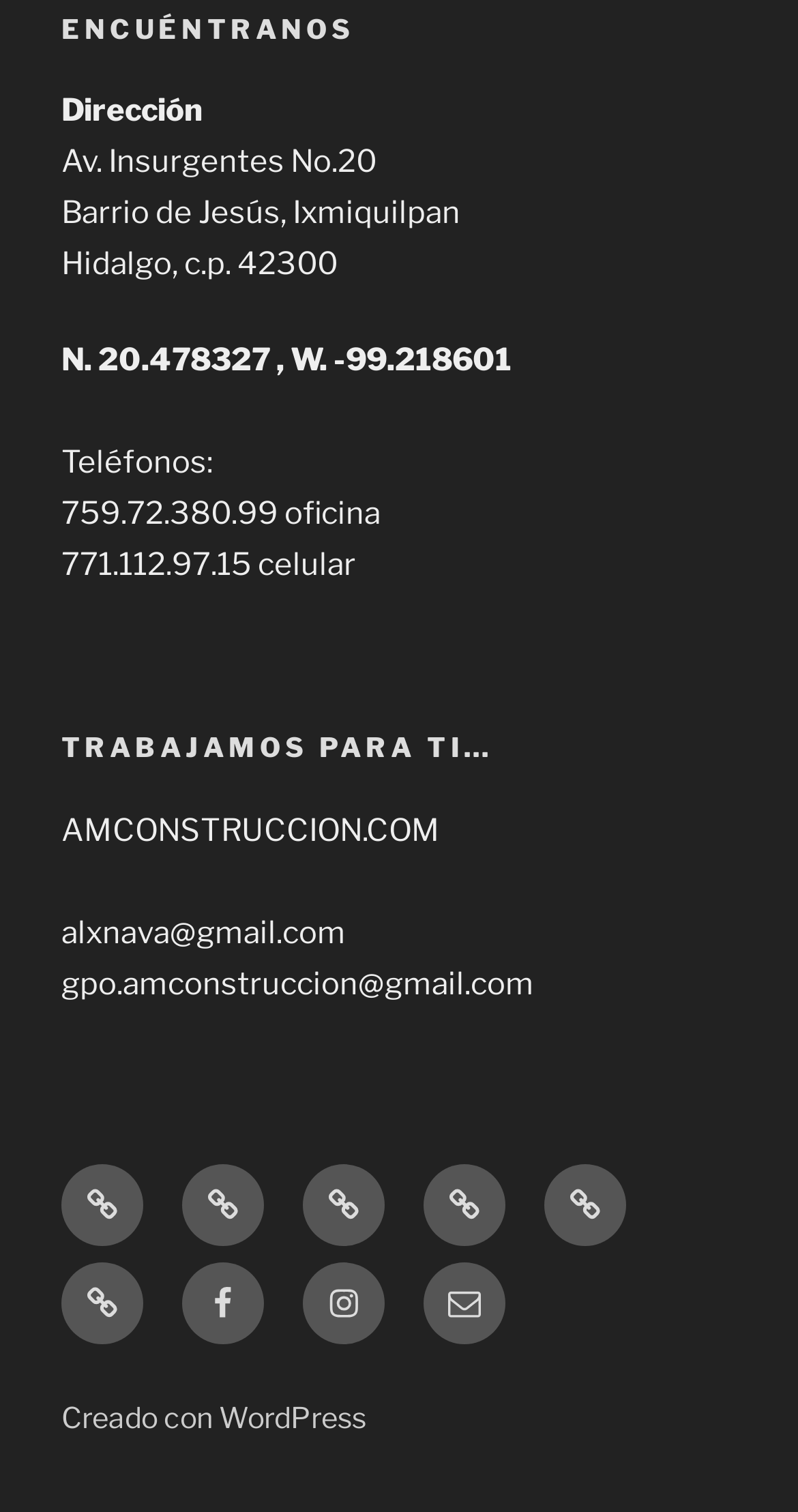Please locate the clickable area by providing the bounding box coordinates to follow this instruction: "Open Facebook".

[0.228, 0.834, 0.331, 0.889]